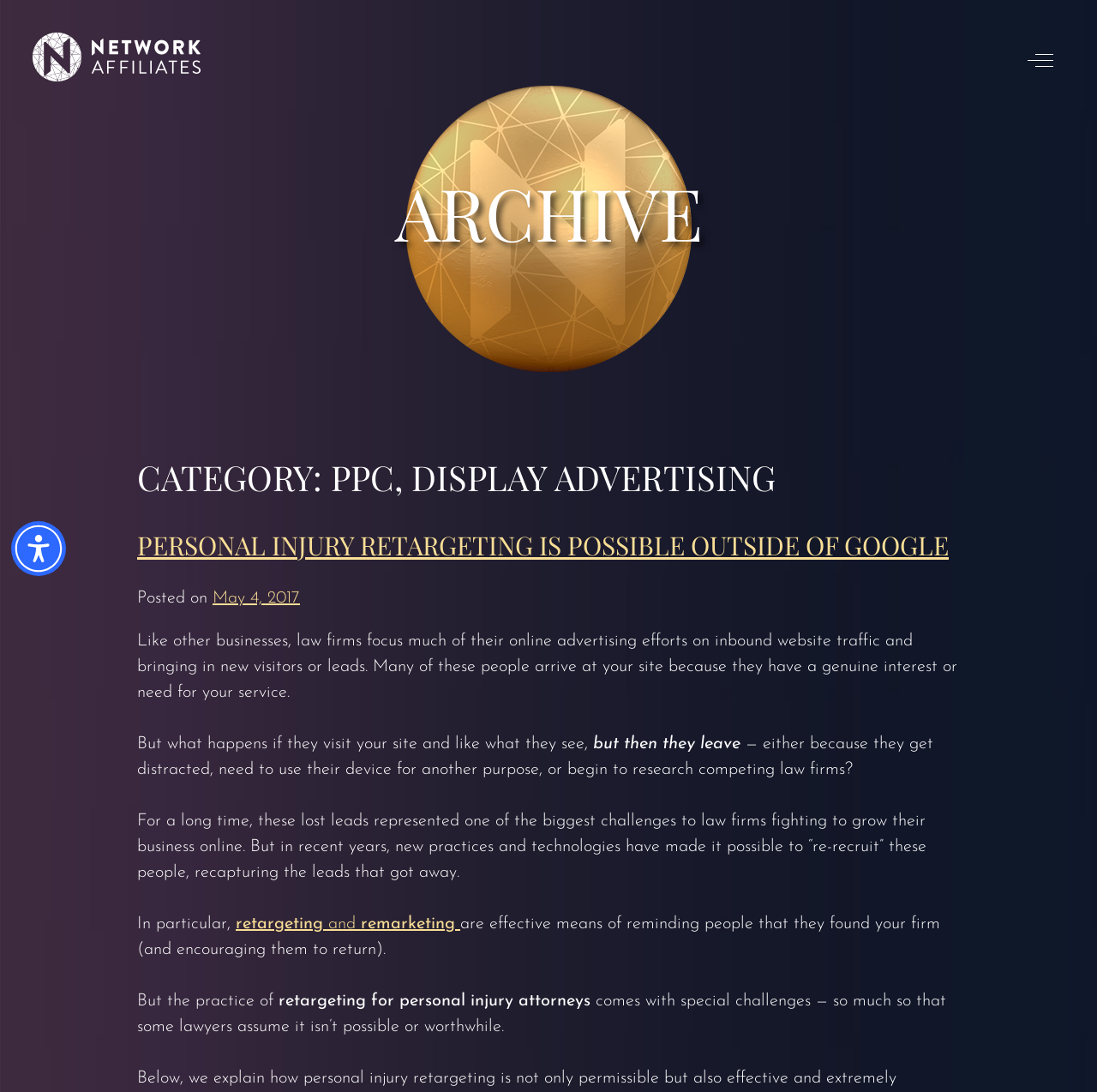Please find the bounding box for the following UI element description. Provide the coordinates in (top-left x, top-left y, bottom-right x, bottom-right y) format, with values between 0 and 1: aria-label="Accessibility Menu" title="Accessibility Menu"

[0.01, 0.477, 0.06, 0.527]